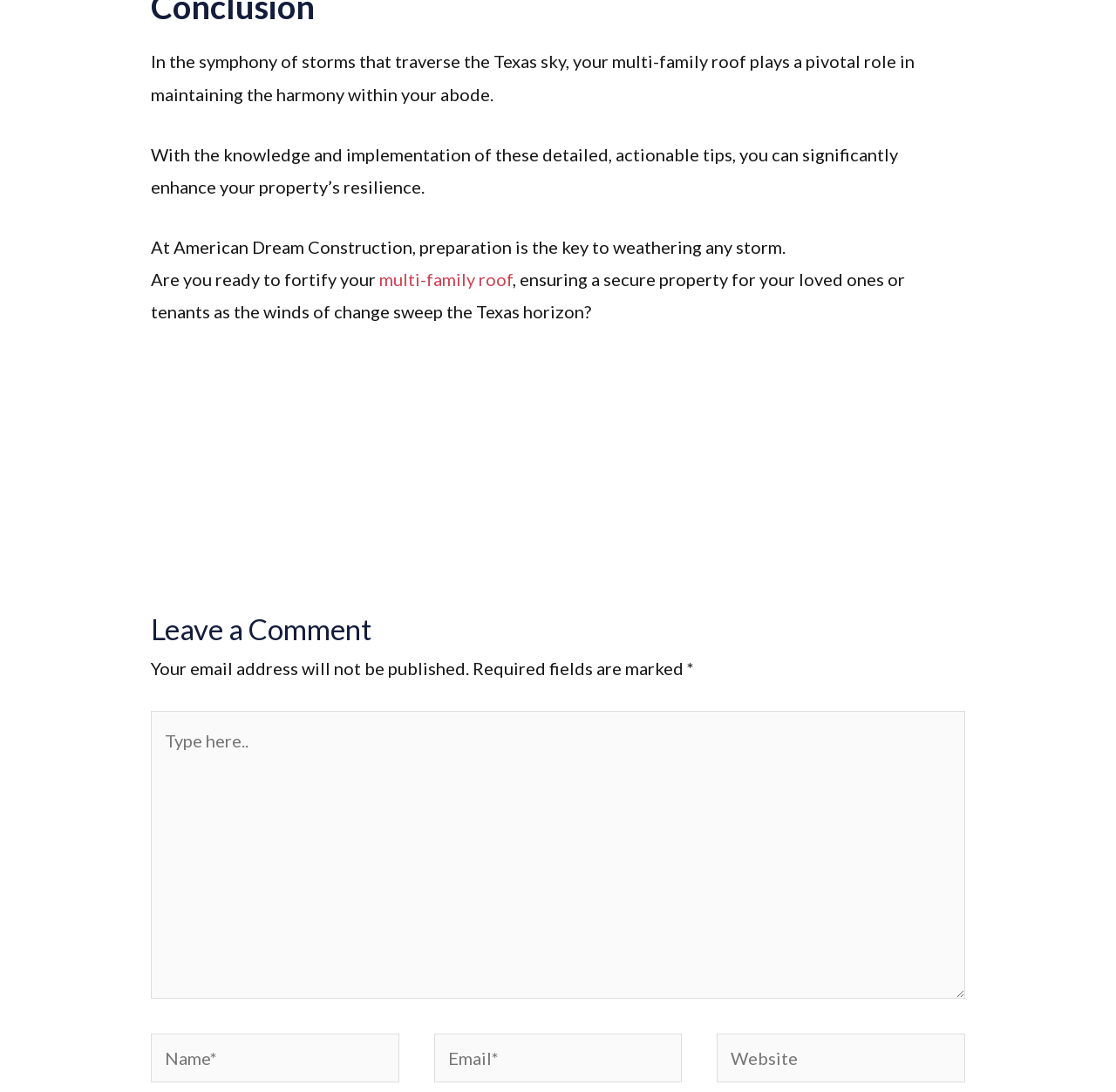What is the bounding box coordinate of the 'Next Post →' link?
Examine the screenshot and reply with a single word or phrase.

[0.707, 0.419, 0.915, 0.457]